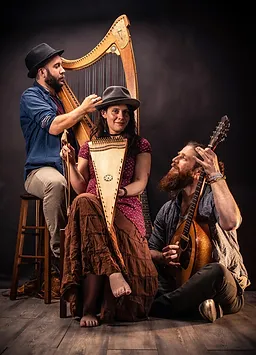Using the elements shown in the image, answer the question comprehensively: What type of dress is the woman in the center wearing?

The woman in the center is dressed in a flowing, earthy-toned dress that adds to the overall aesthetic of the intimate performance setting. The caption describes her attire as earthy-toned, which complements the natural textures of the instruments and the ambiance of the dimly lit environment.